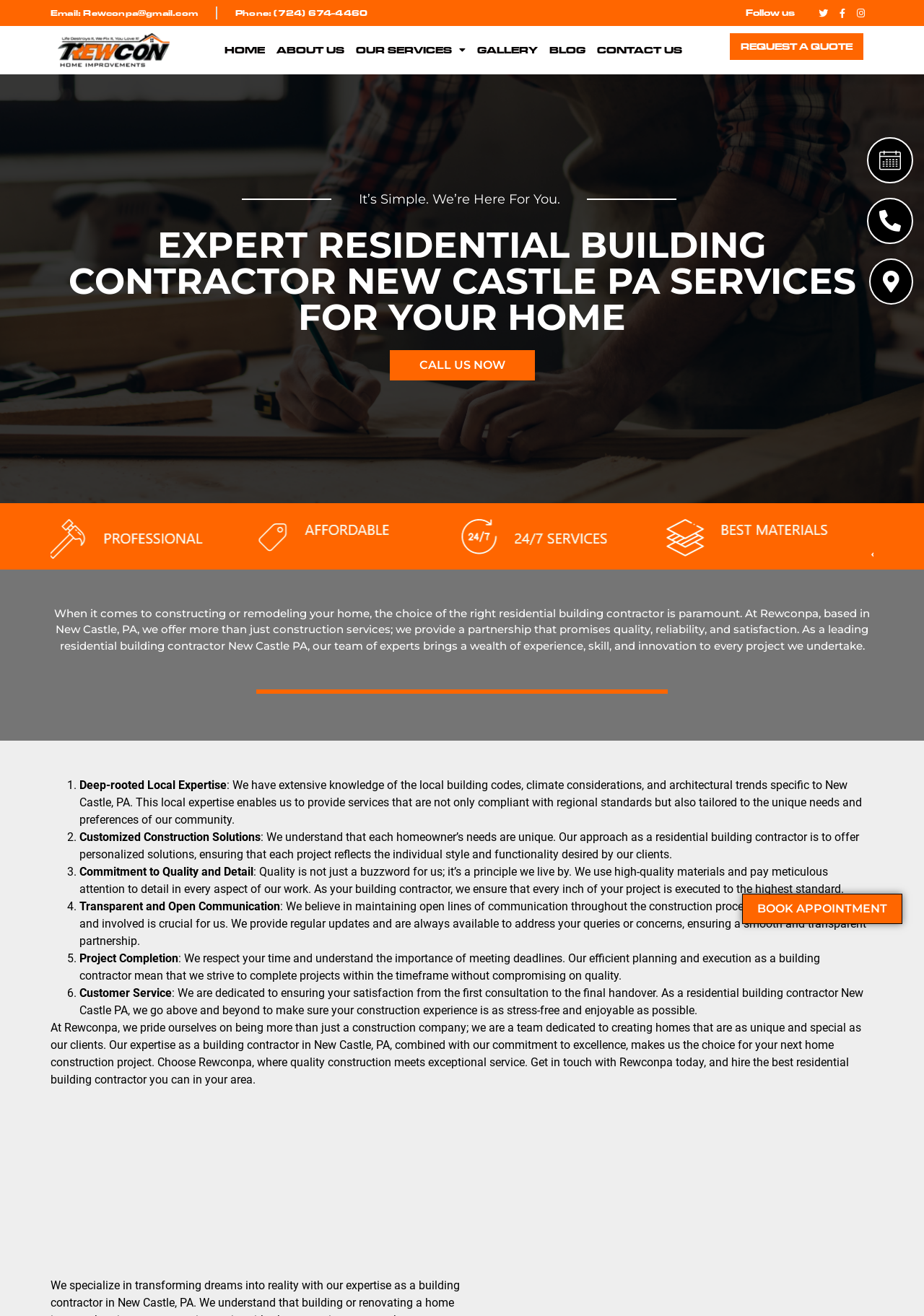Use a single word or phrase to answer the question:
What is the phone number of Rewcon PA?

(724) 674-4460